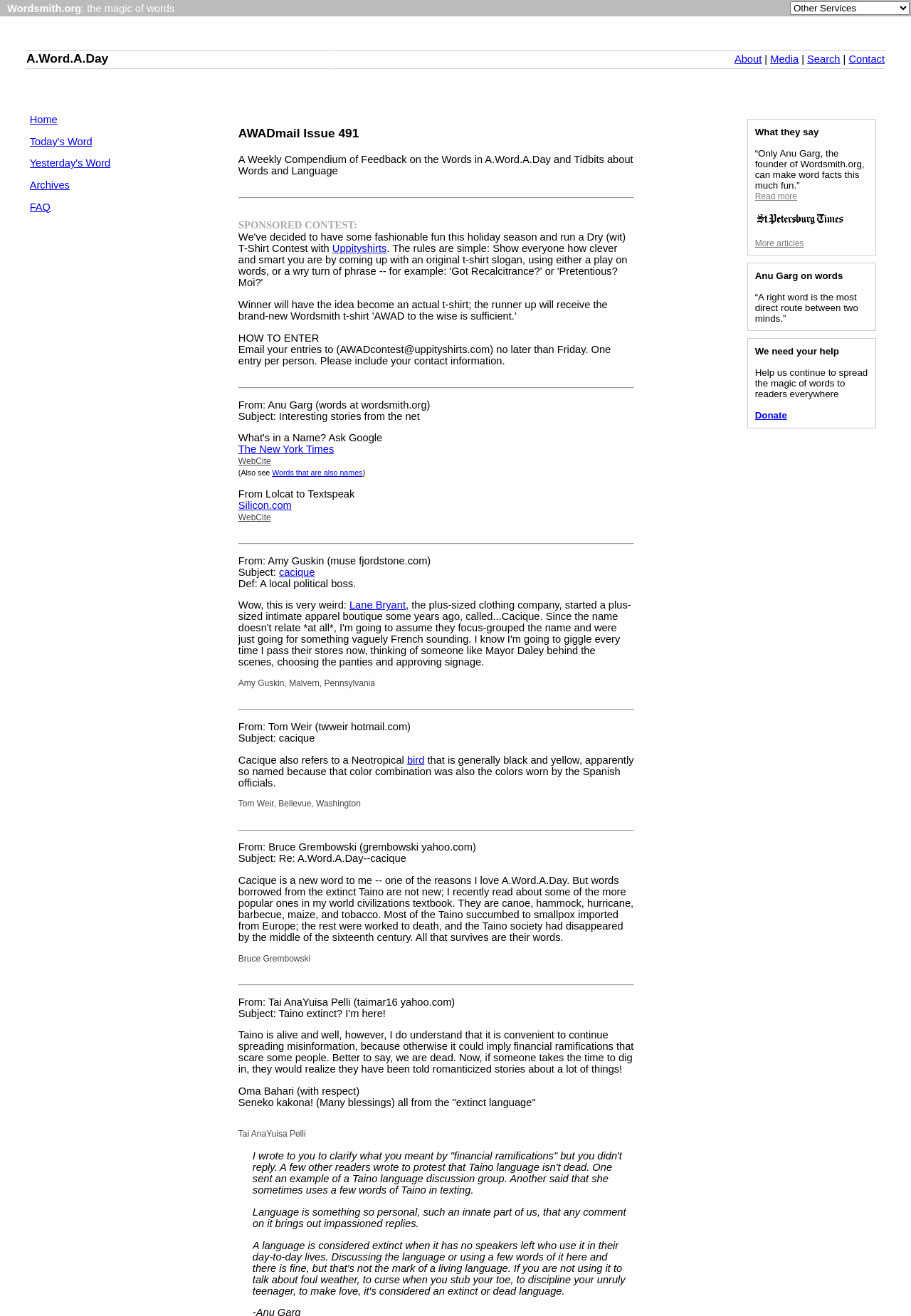From the webpage screenshot, predict the bounding box of the UI element that matches this description: "Words that are also names".

[0.299, 0.356, 0.398, 0.362]